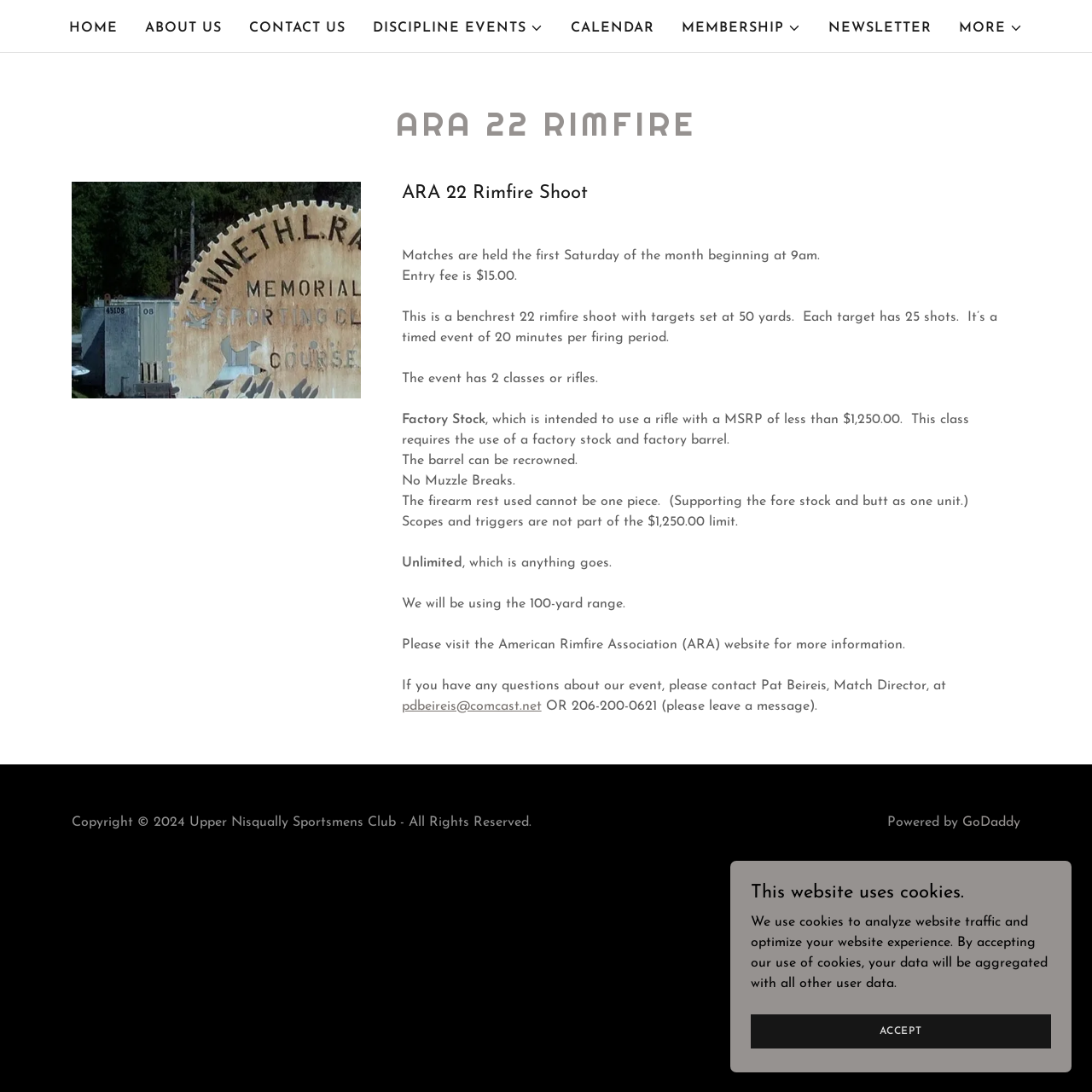Locate the bounding box coordinates of the item that should be clicked to fulfill the instruction: "Click CONTACT US".

[0.223, 0.012, 0.321, 0.04]